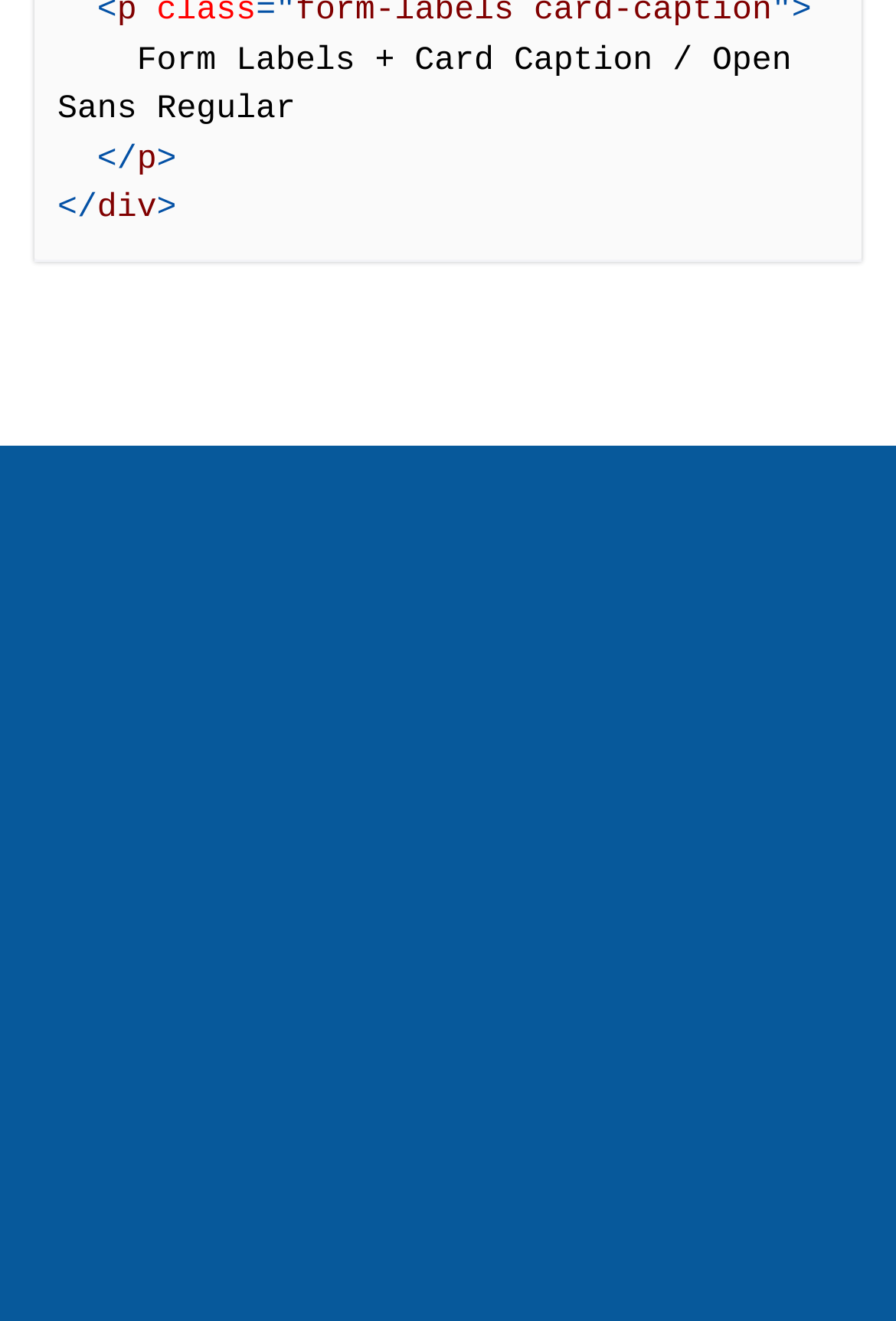Given the description of the UI element: "Google Chat Space", predict the bounding box coordinates in the form of [left, top, right, bottom], with each value being a float between 0 and 1.

[0.538, 0.788, 0.856, 0.849]